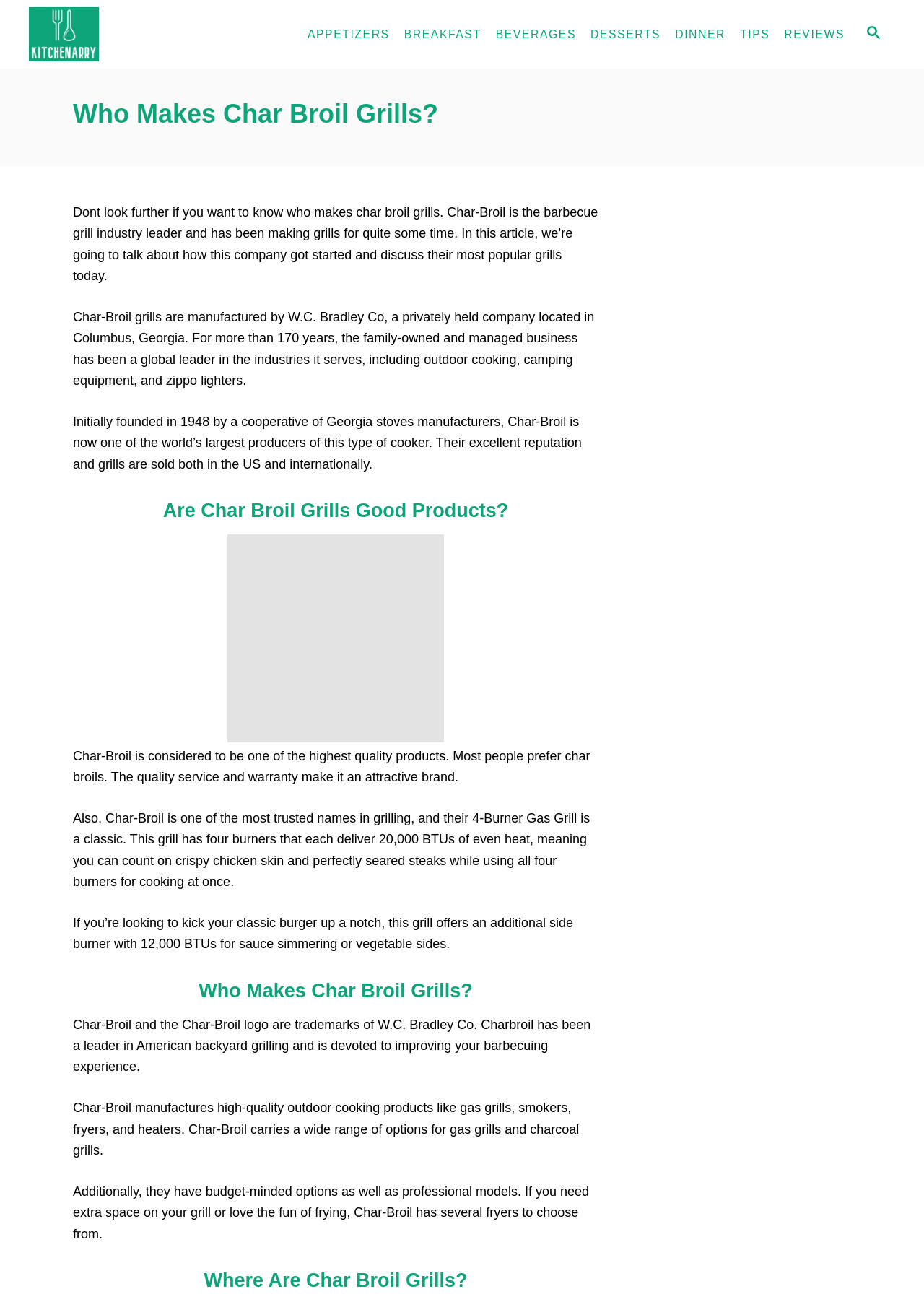Bounding box coordinates should be provided in the format (top-left x, top-left y, bottom-right x, bottom-right y) with all values between 0 and 1. Identify the bounding box for this UI element: Breakfast

[0.429, 0.015, 0.529, 0.037]